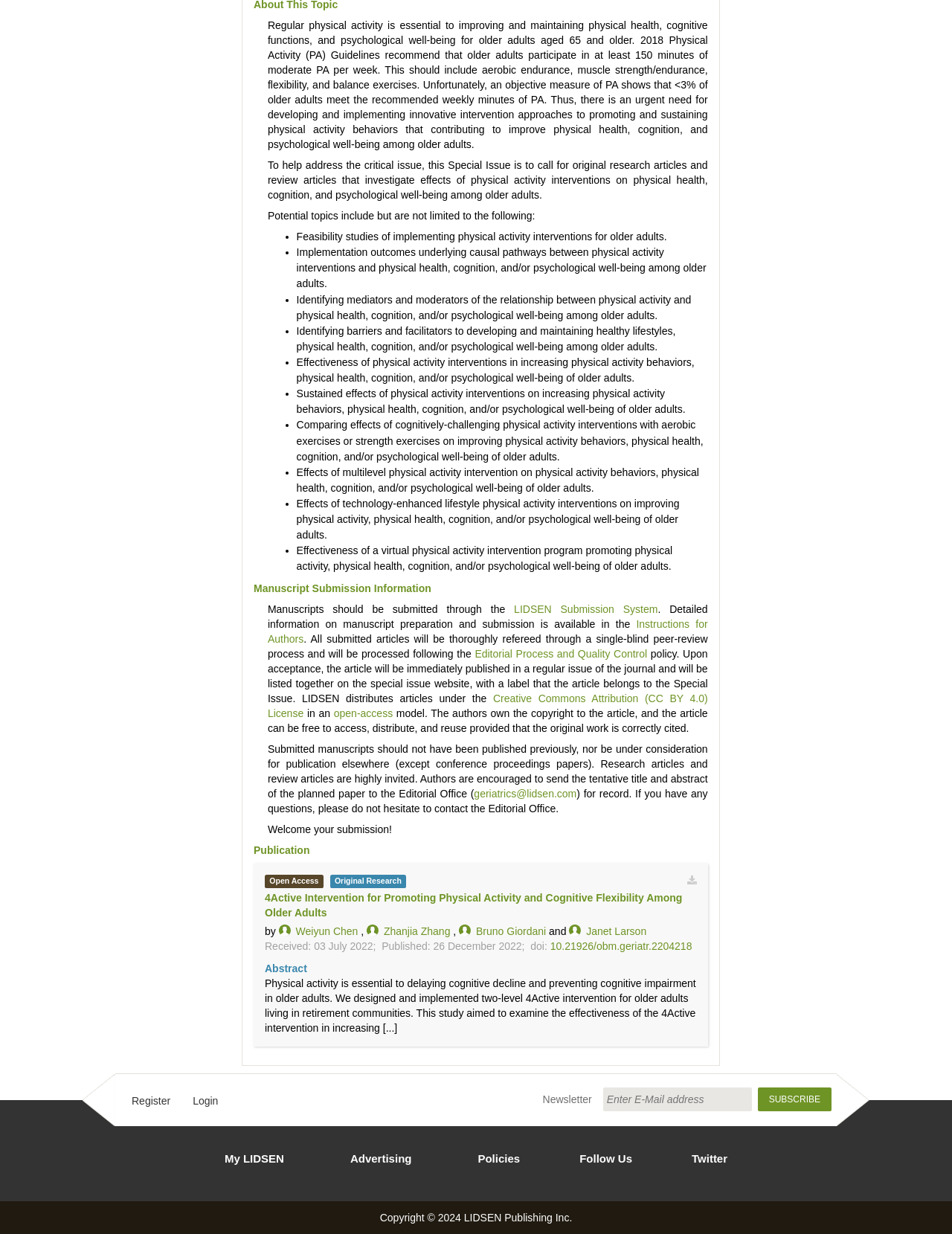How can manuscripts be submitted?
Based on the screenshot, provide your answer in one word or phrase.

through the LIDSEN Submission System